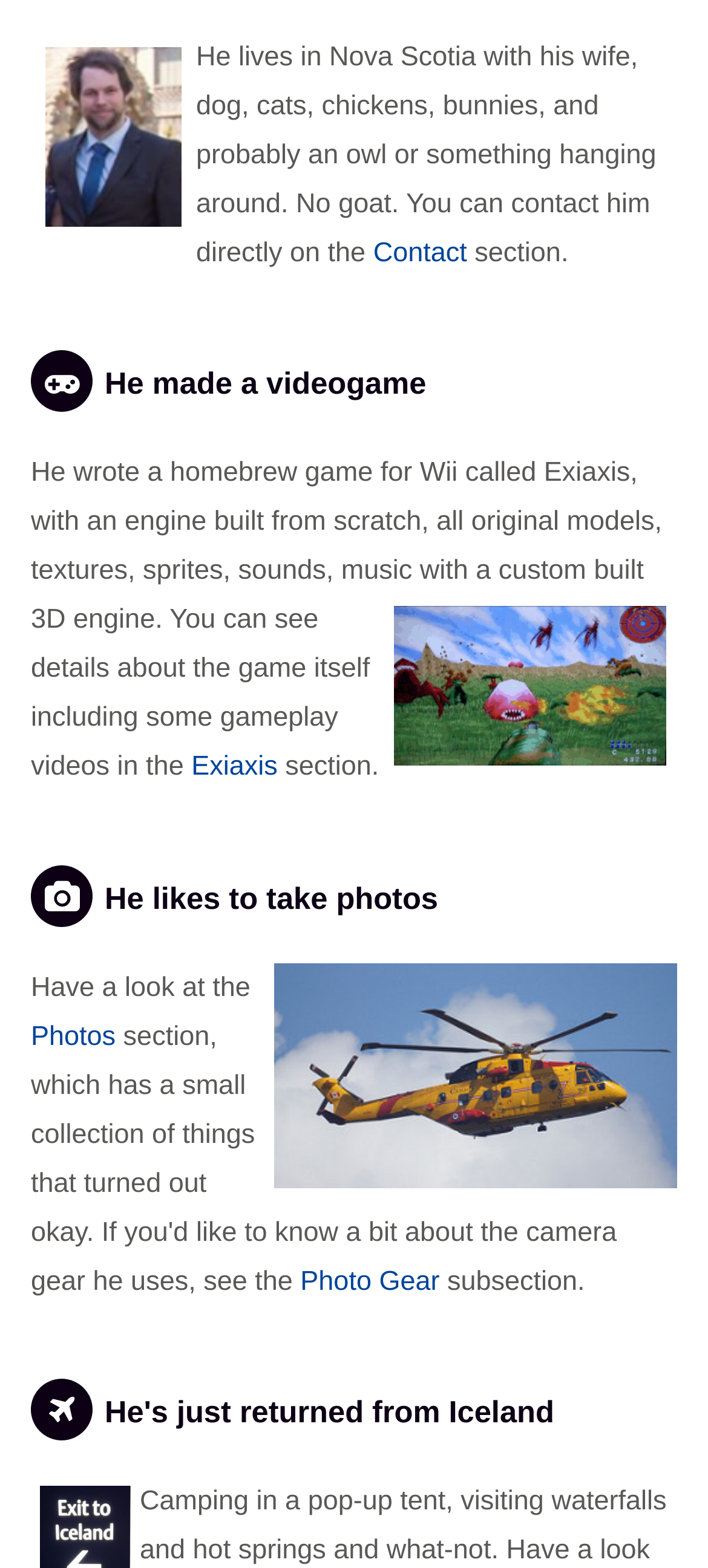Locate the bounding box of the UI element described by: "Photo Gear" in the given webpage screenshot.

[0.424, 0.807, 0.621, 0.827]